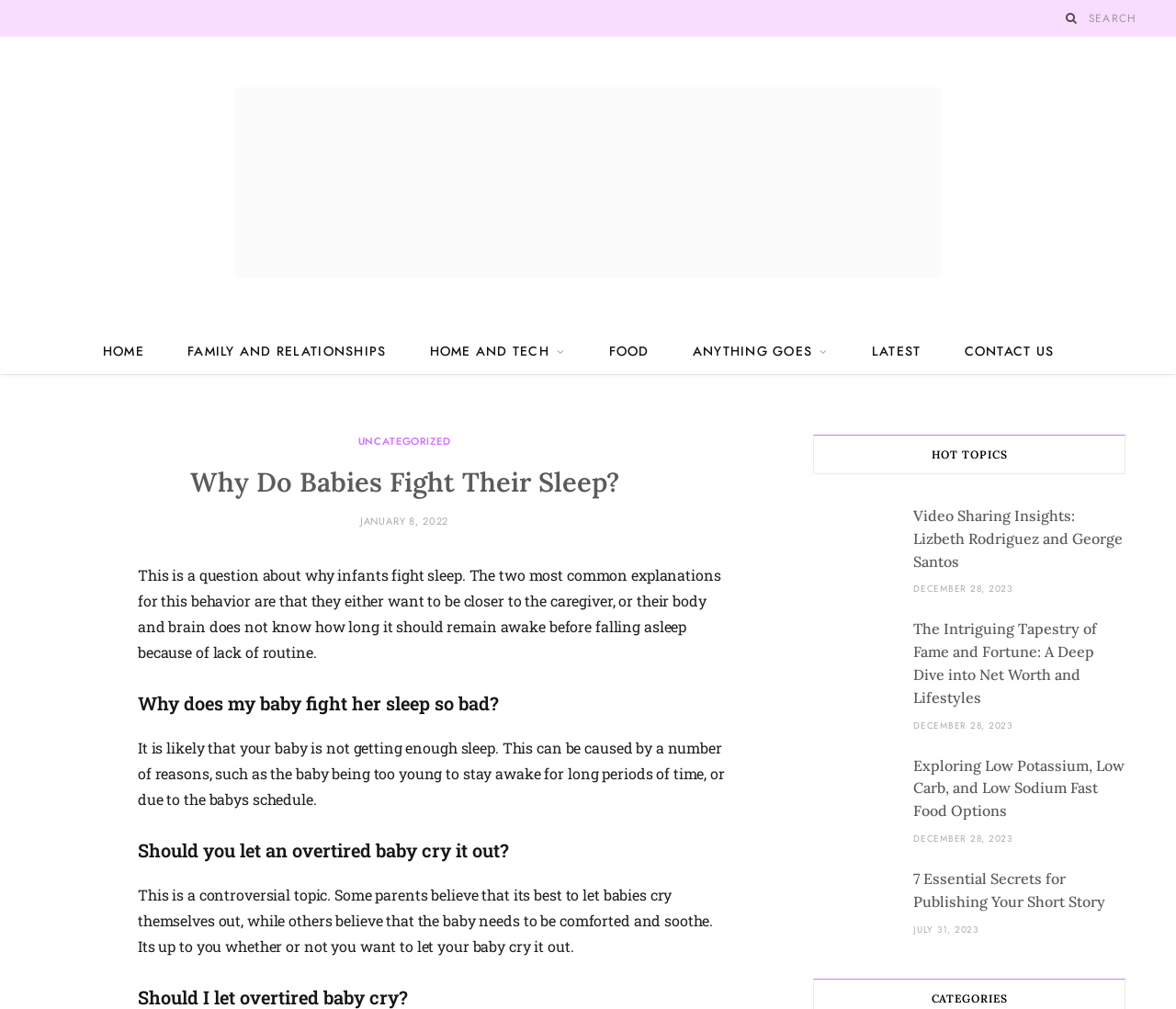Locate the bounding box coordinates for the element described below: "aria-label="Image2"". The coordinates must be four float values between 0 and 1, formatted as [left, top, right, bottom].

[0.691, 0.862, 0.759, 0.923]